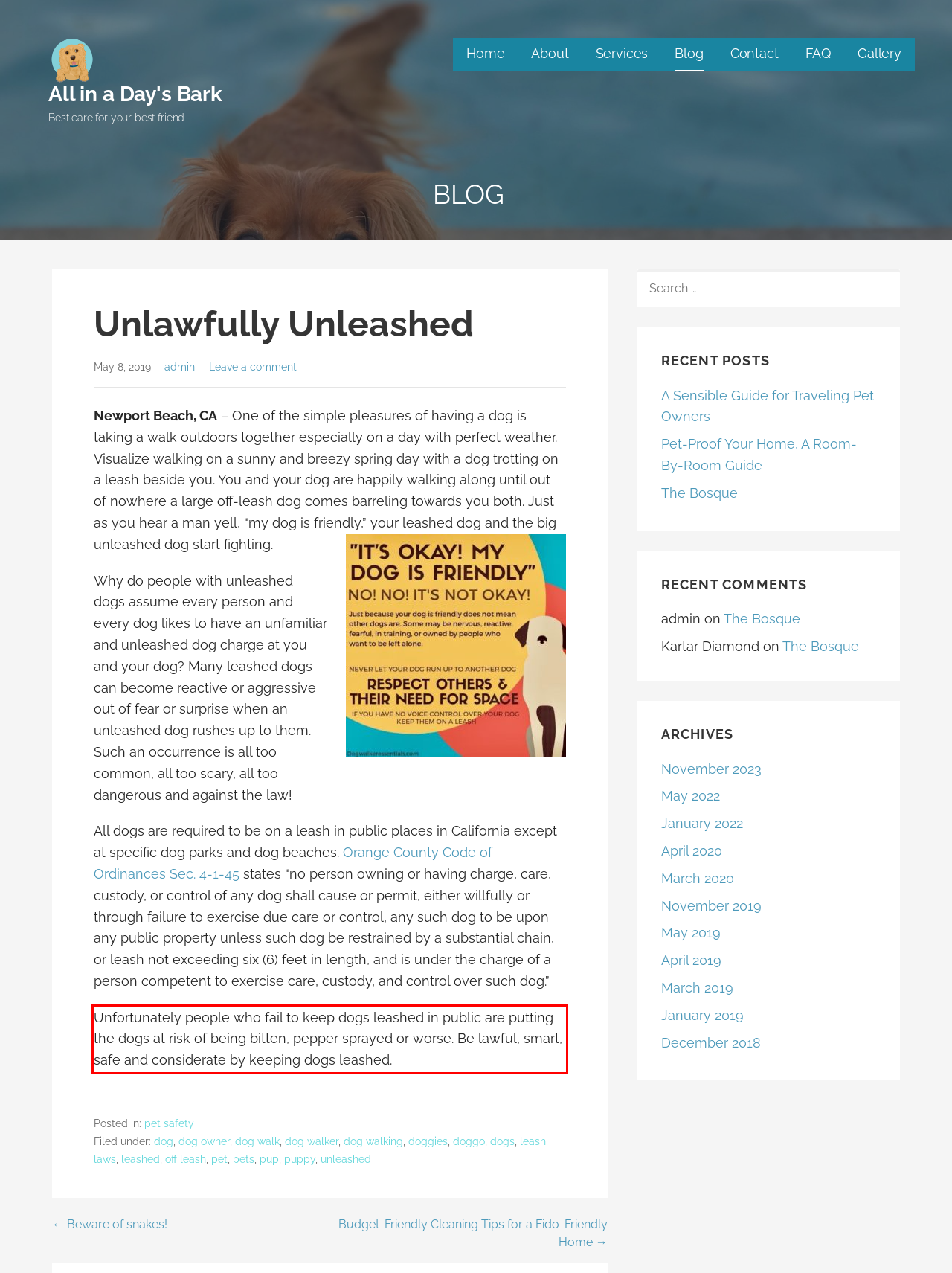Please analyze the screenshot of a webpage and extract the text content within the red bounding box using OCR.

Unfortunately people who fail to keep dogs leashed in public are putting the dogs at risk of being bitten, pepper sprayed or worse. Be lawful, smart, safe and considerate by keeping dogs leashed.